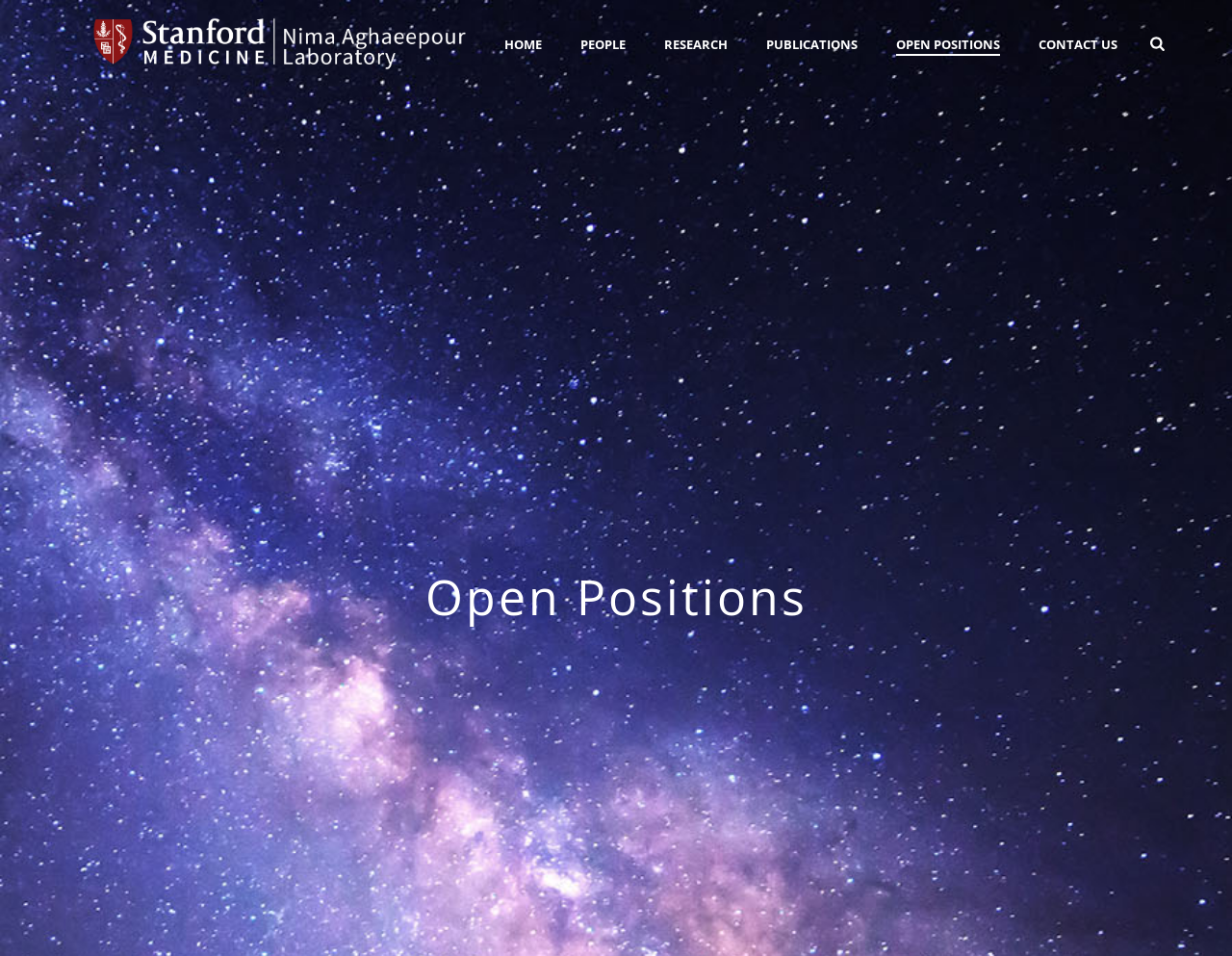Determine the bounding box for the UI element that matches this description: "People".

[0.456, 0.034, 0.524, 0.059]